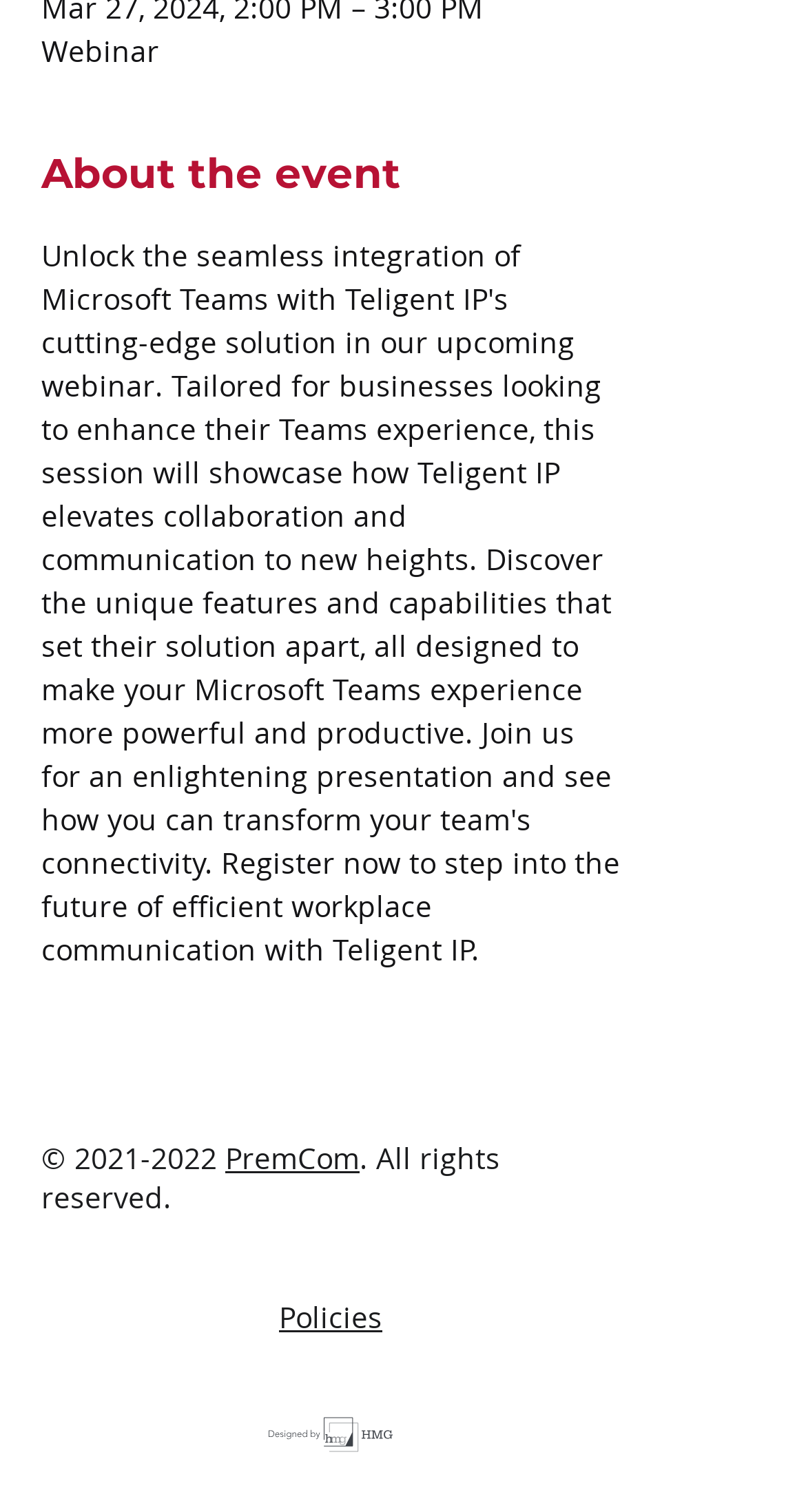Who owns the rights?
From the details in the image, provide a complete and detailed answer to the question.

The rights are owned by 'PremCom' as indicated by the link element with the text 'PremCom' at the bottom of the webpage, which is part of the copyright information.